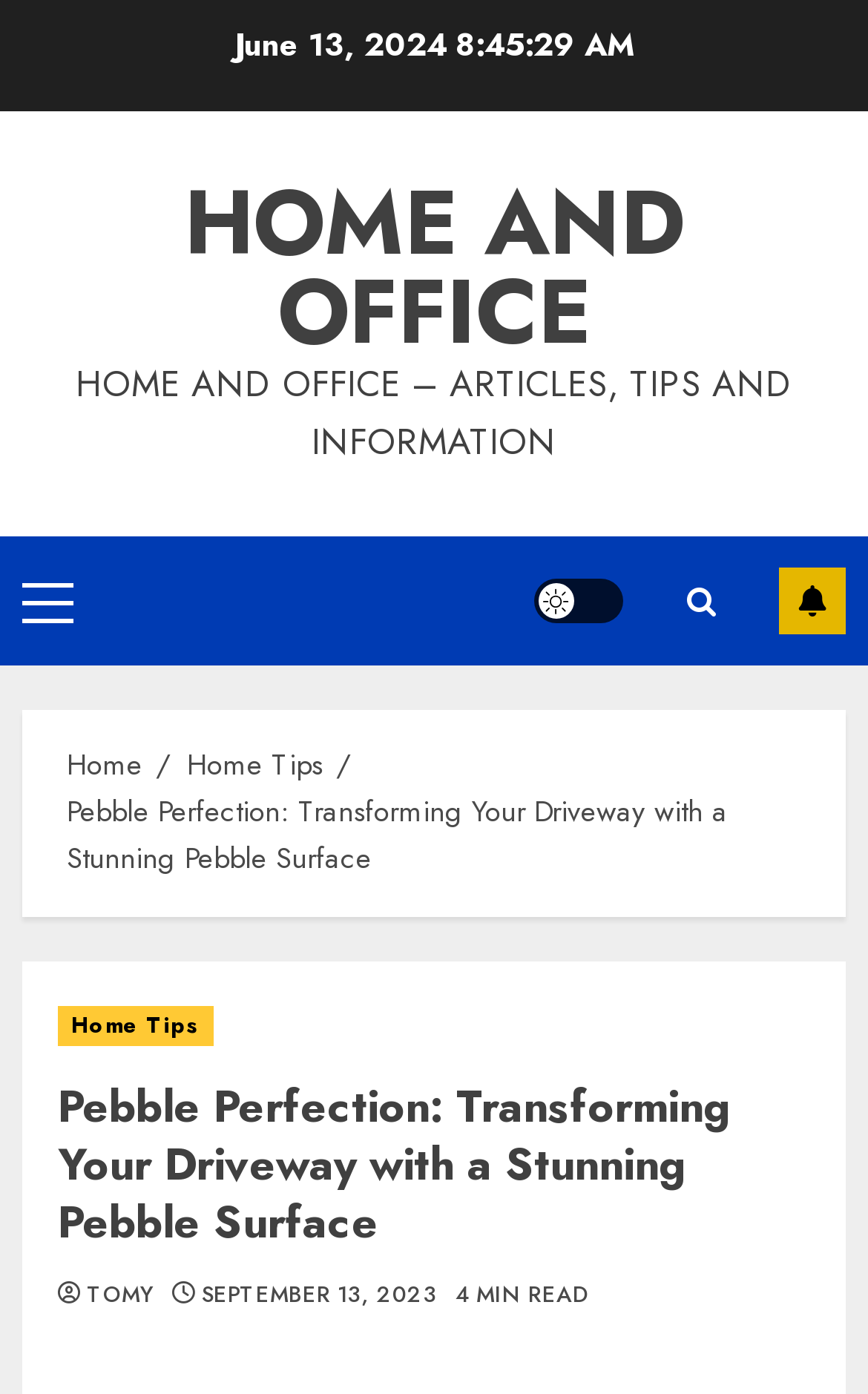Determine the bounding box coordinates of the clickable element necessary to fulfill the instruction: "Click on FAQs". Provide the coordinates as four float numbers within the 0 to 1 range, i.e., [left, top, right, bottom].

None